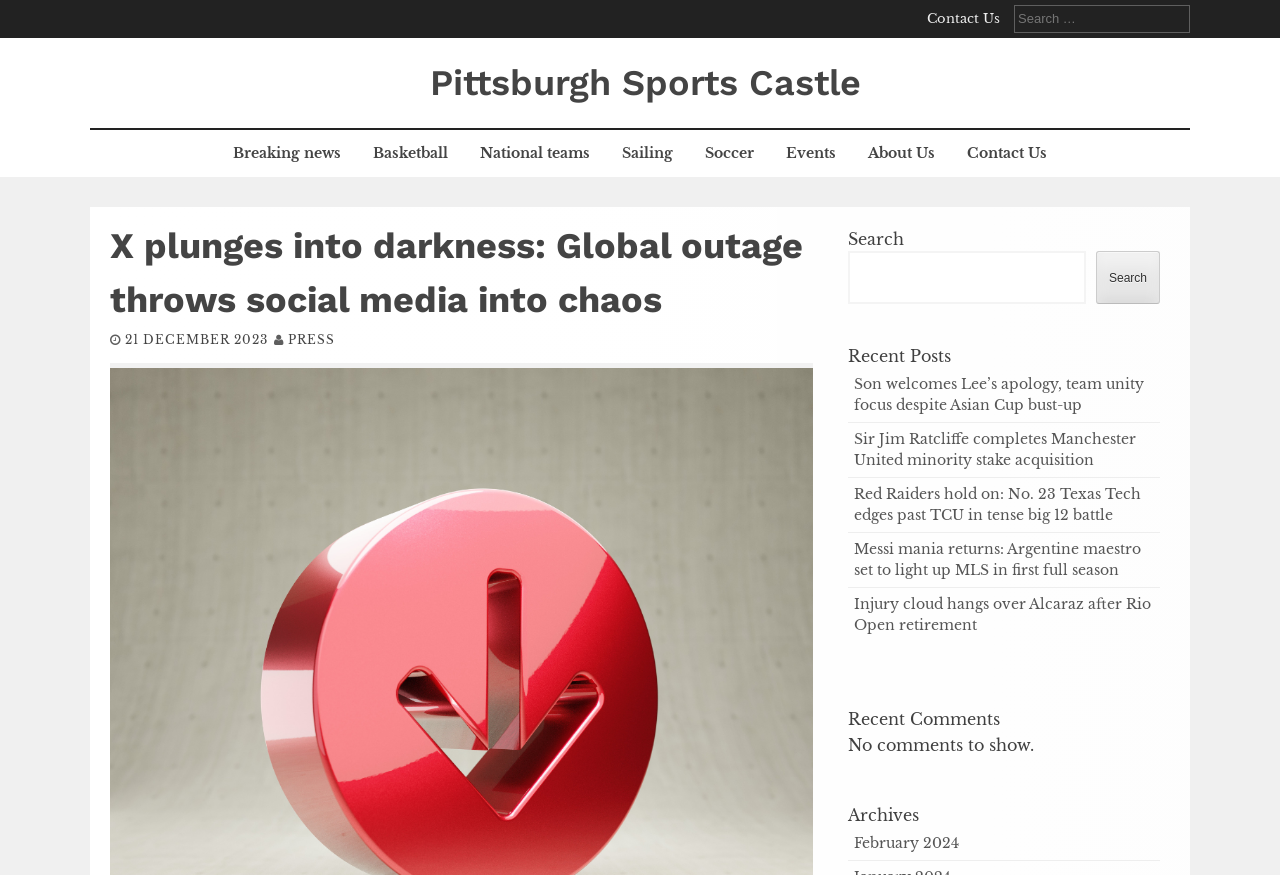Determine the bounding box coordinates of the area to click in order to meet this instruction: "Contact Us".

[0.745, 0.148, 0.828, 0.202]